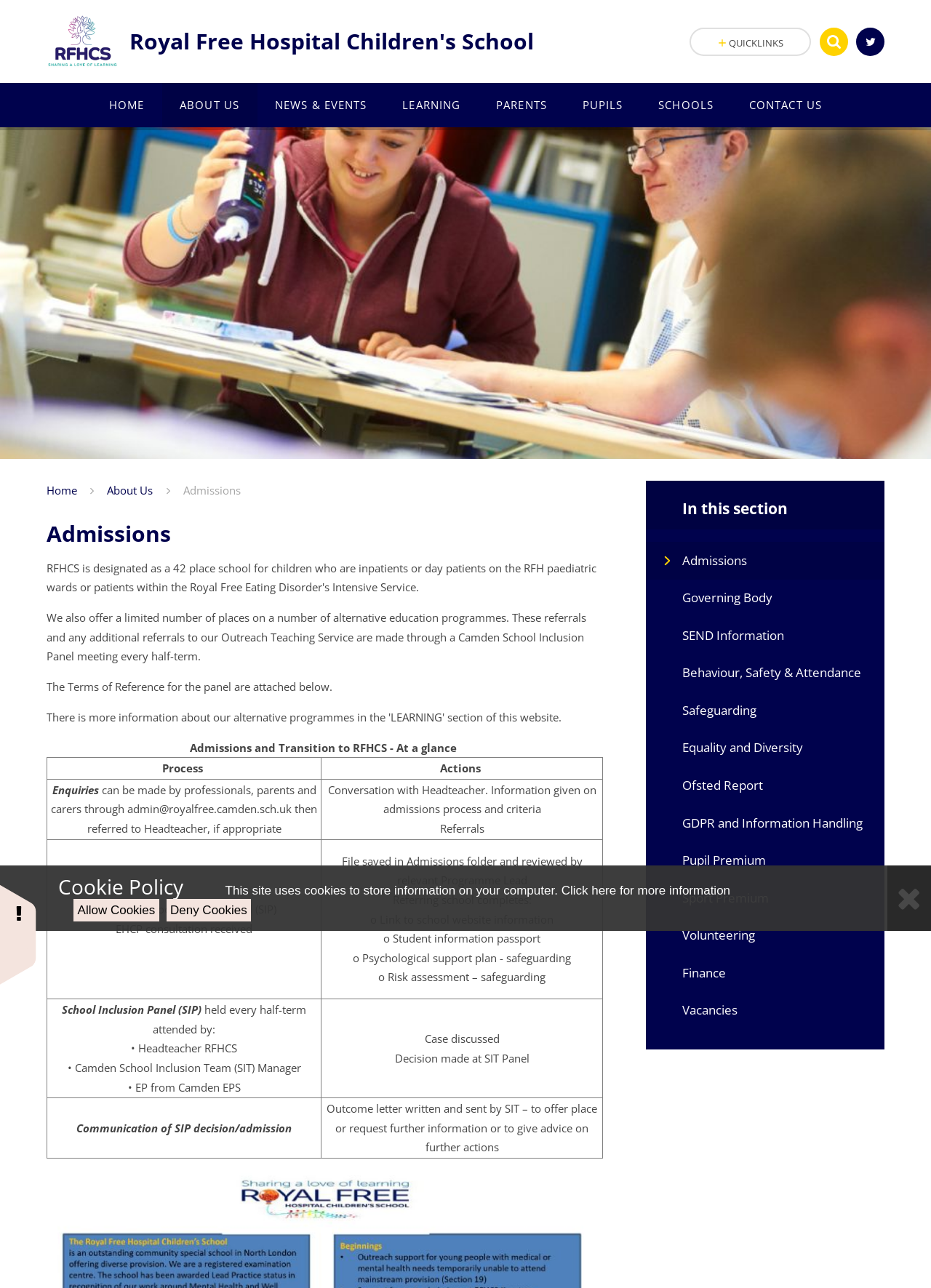Given the following UI element description: "Twitter", find the bounding box coordinates in the webpage screenshot.

[0.92, 0.021, 0.95, 0.043]